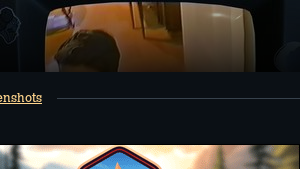What is the theme of the game?
Answer the question with a detailed explanation, including all necessary information.

The theme of the game 'Amanda the Adventurer' is mystery, which is evident from the eerie and atmospheric scene, the dimly lit interior, and the partial visibility of the character, all of which contribute to an air of intrigue and curiosity.